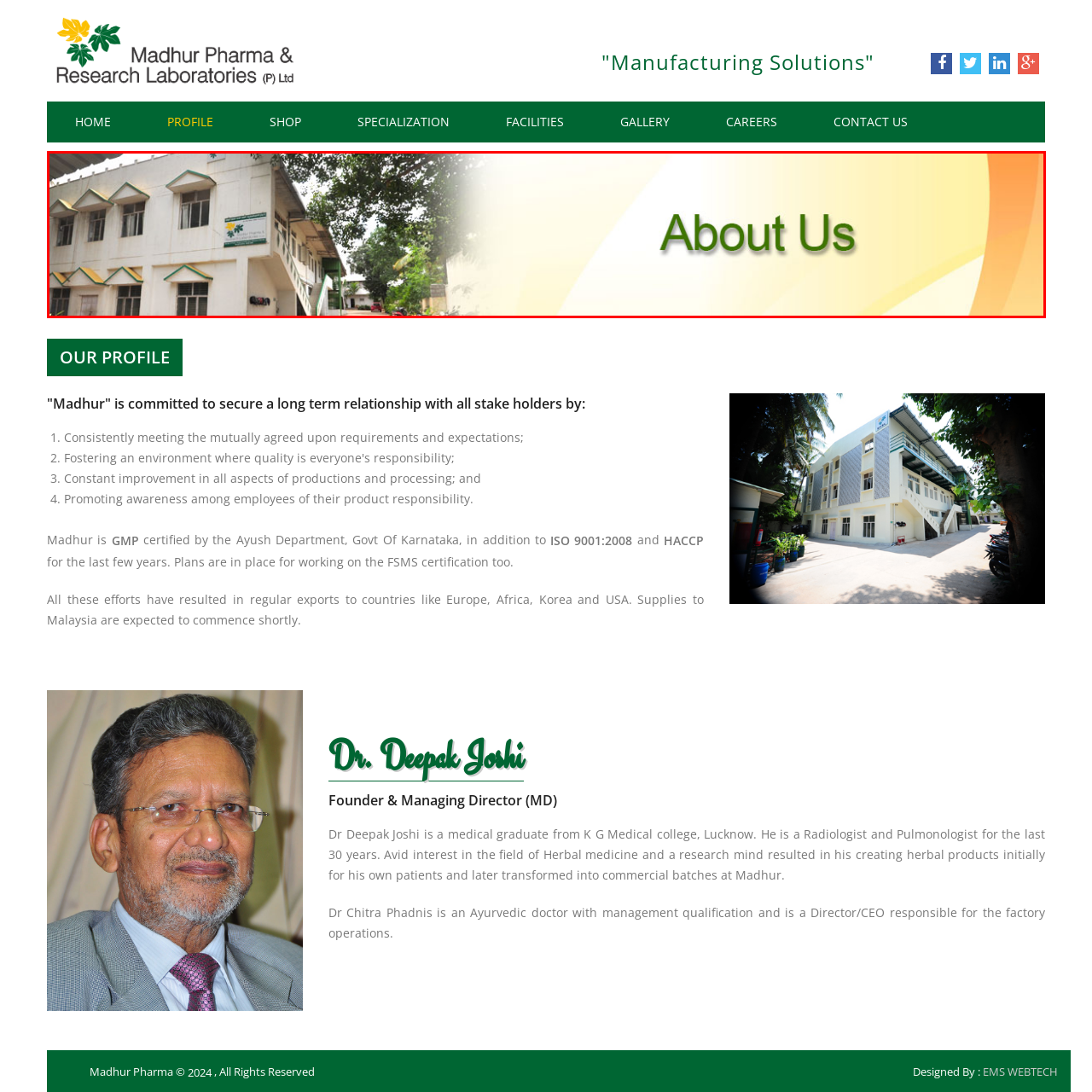Review the part of the image encased in the red box and give an elaborate answer to the question posed: What surrounds the Madhur Pharma facility?

The question inquires about the surroundings of the Madhur Pharma facility. According to the image, the structure is surrounded by lush greenery, creating a natural and inviting atmosphere.